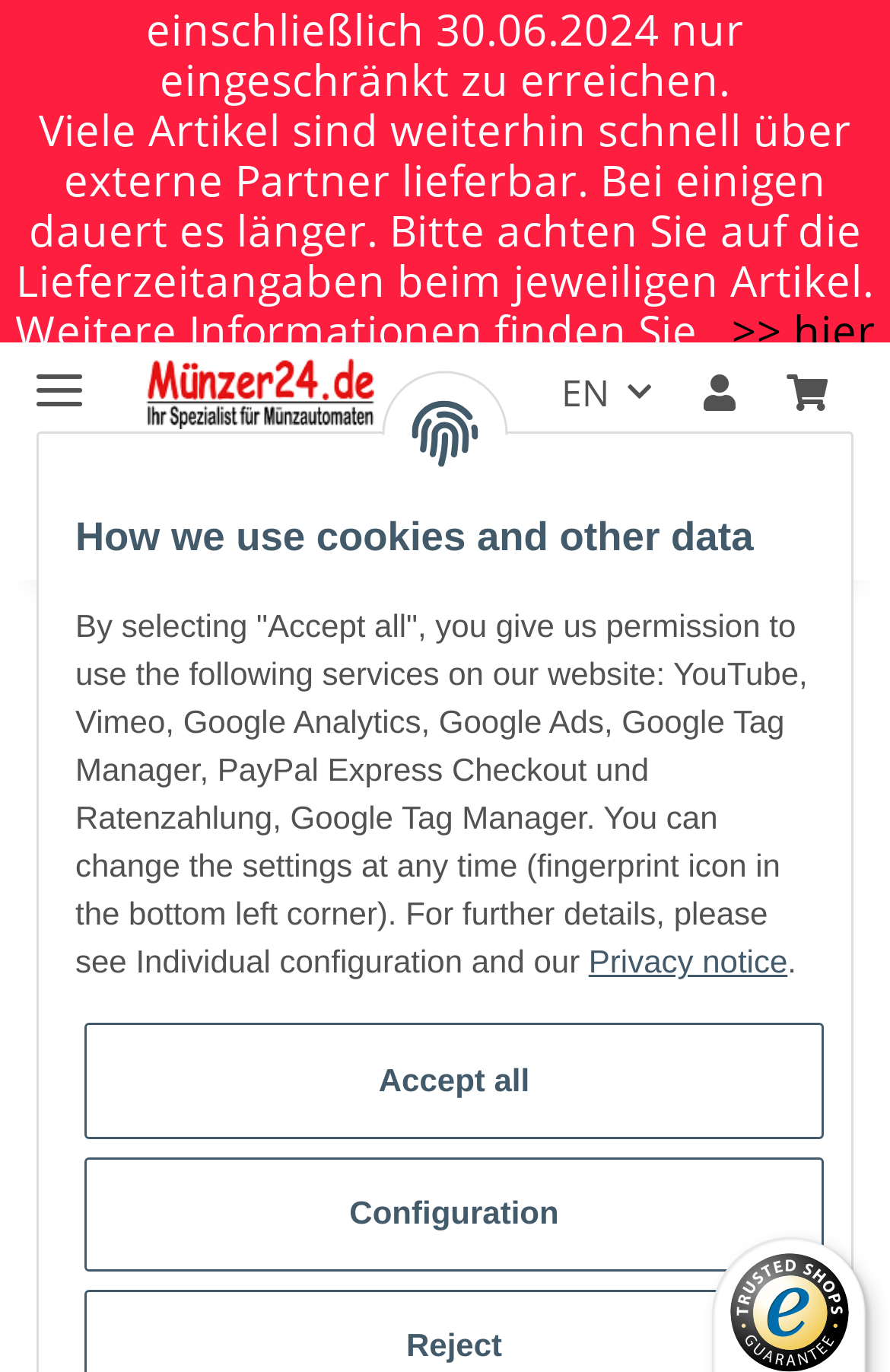Identify the bounding box coordinates of the element to click to follow this instruction: 'go to home page'. Ensure the coordinates are four float values between 0 and 1, provided as [left, top, right, bottom].

None